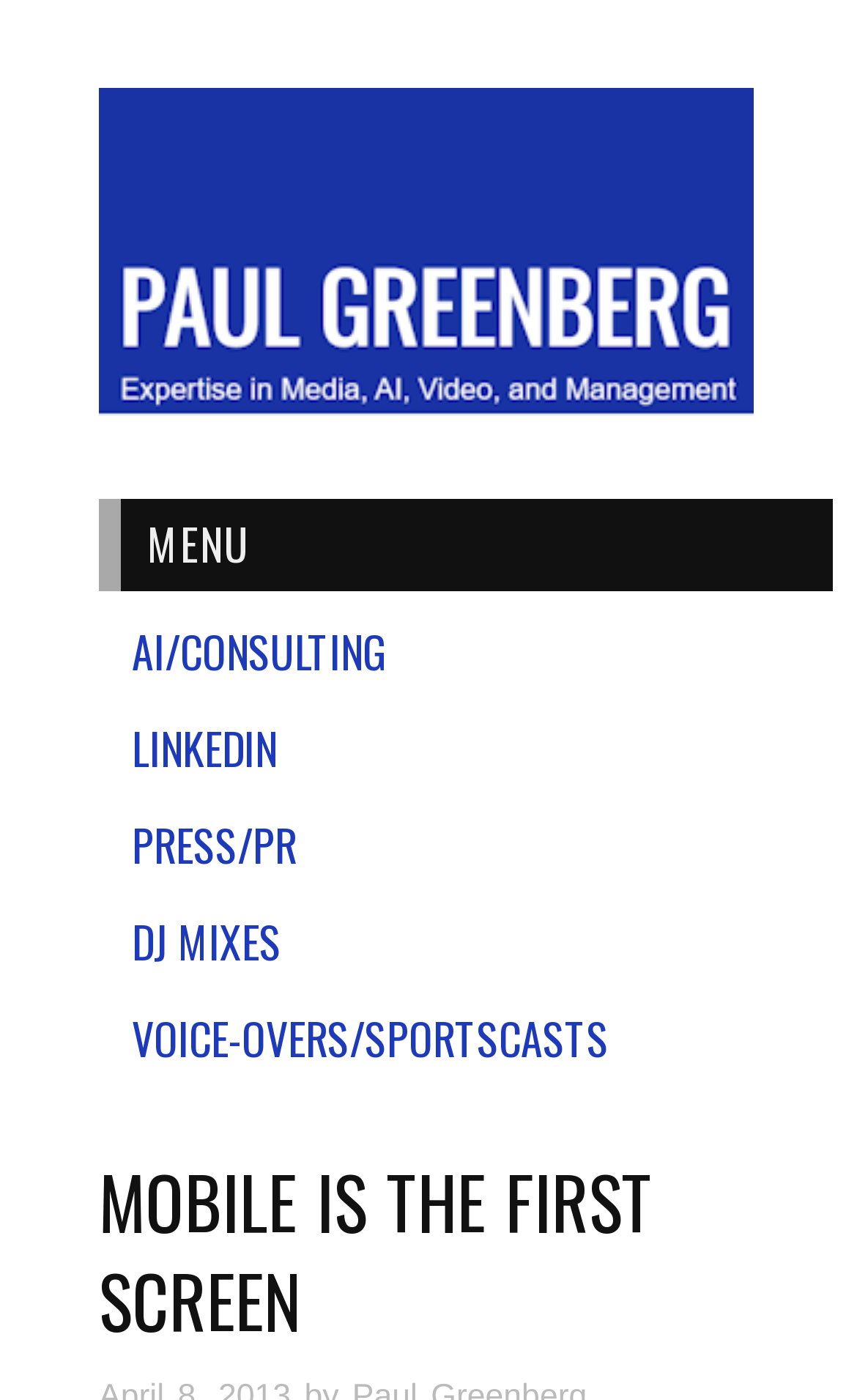Generate the title text from the webpage.

MOBILE IS THE FIRST SCREEN